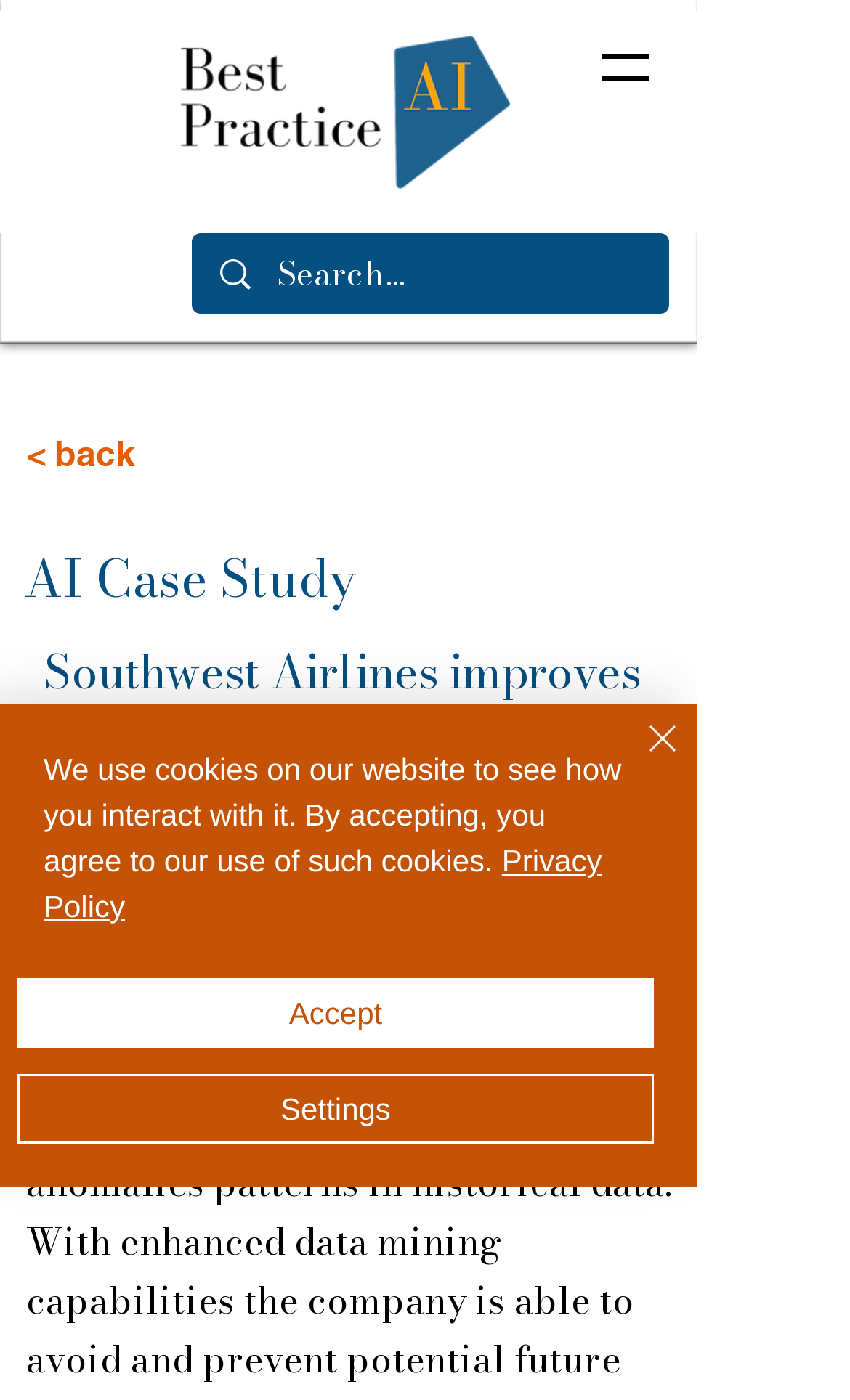What is the technology used in the case study?
Look at the image and answer the question using a single word or phrase.

Machine learning